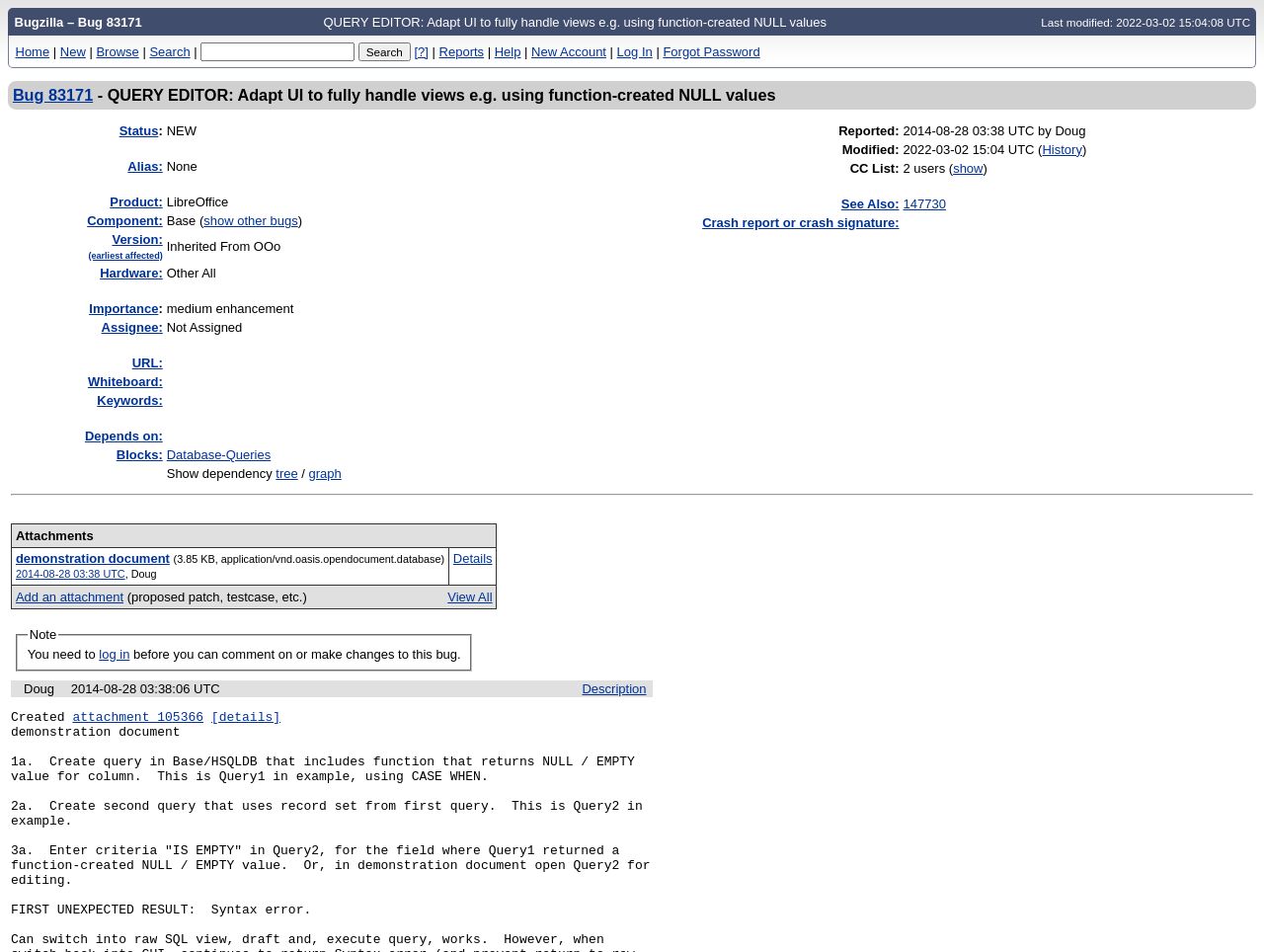Extract the bounding box of the UI element described as: "Version: (earliest affected)".

[0.011, 0.244, 0.129, 0.275]